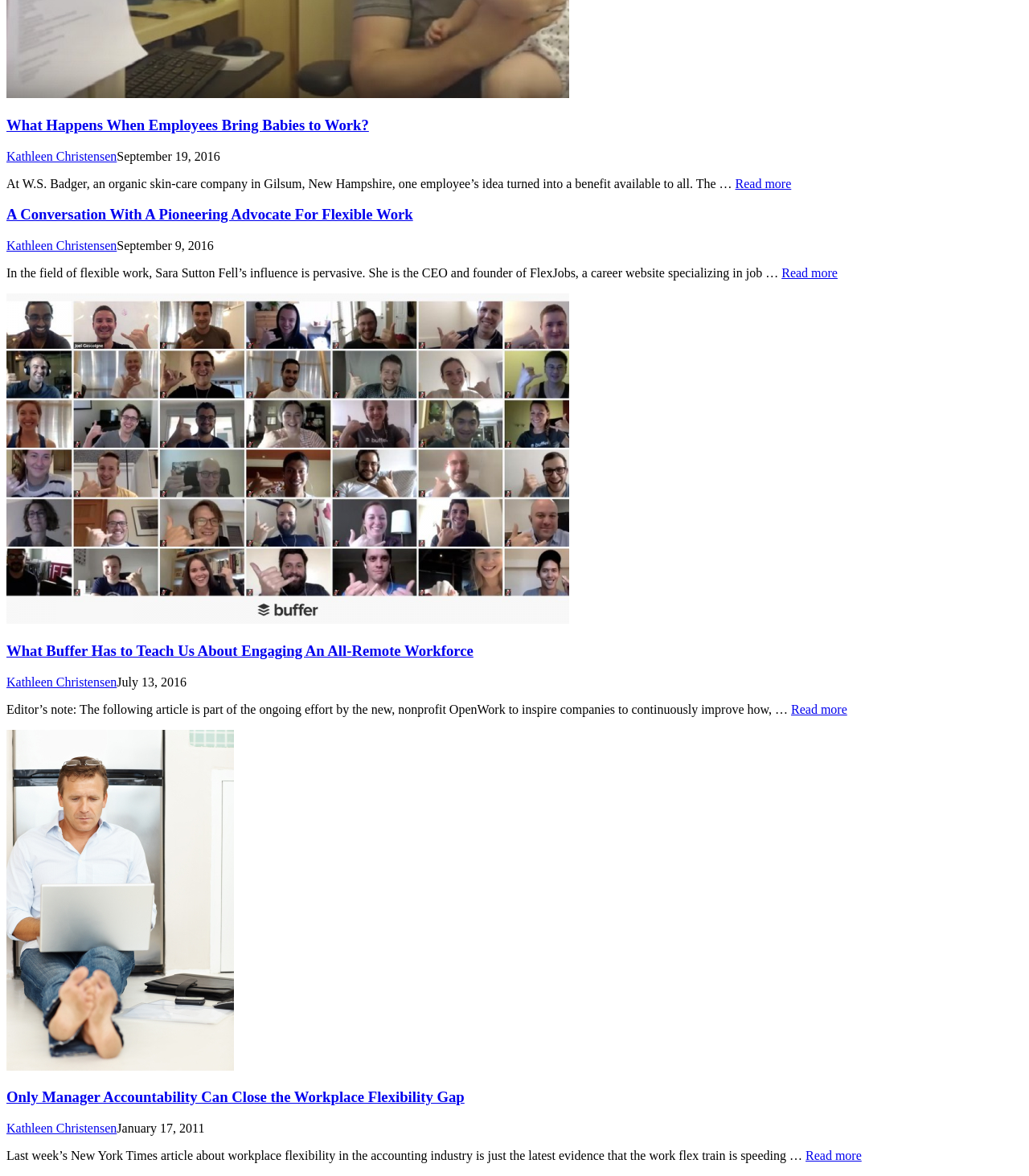Please give the bounding box coordinates of the area that should be clicked to fulfill the following instruction: "Read more about 'A Conversation With A Pioneering Advocate For Flexible Work'". The coordinates should be in the format of four float numbers from 0 to 1, i.e., [left, top, right, bottom].

[0.76, 0.226, 0.814, 0.238]